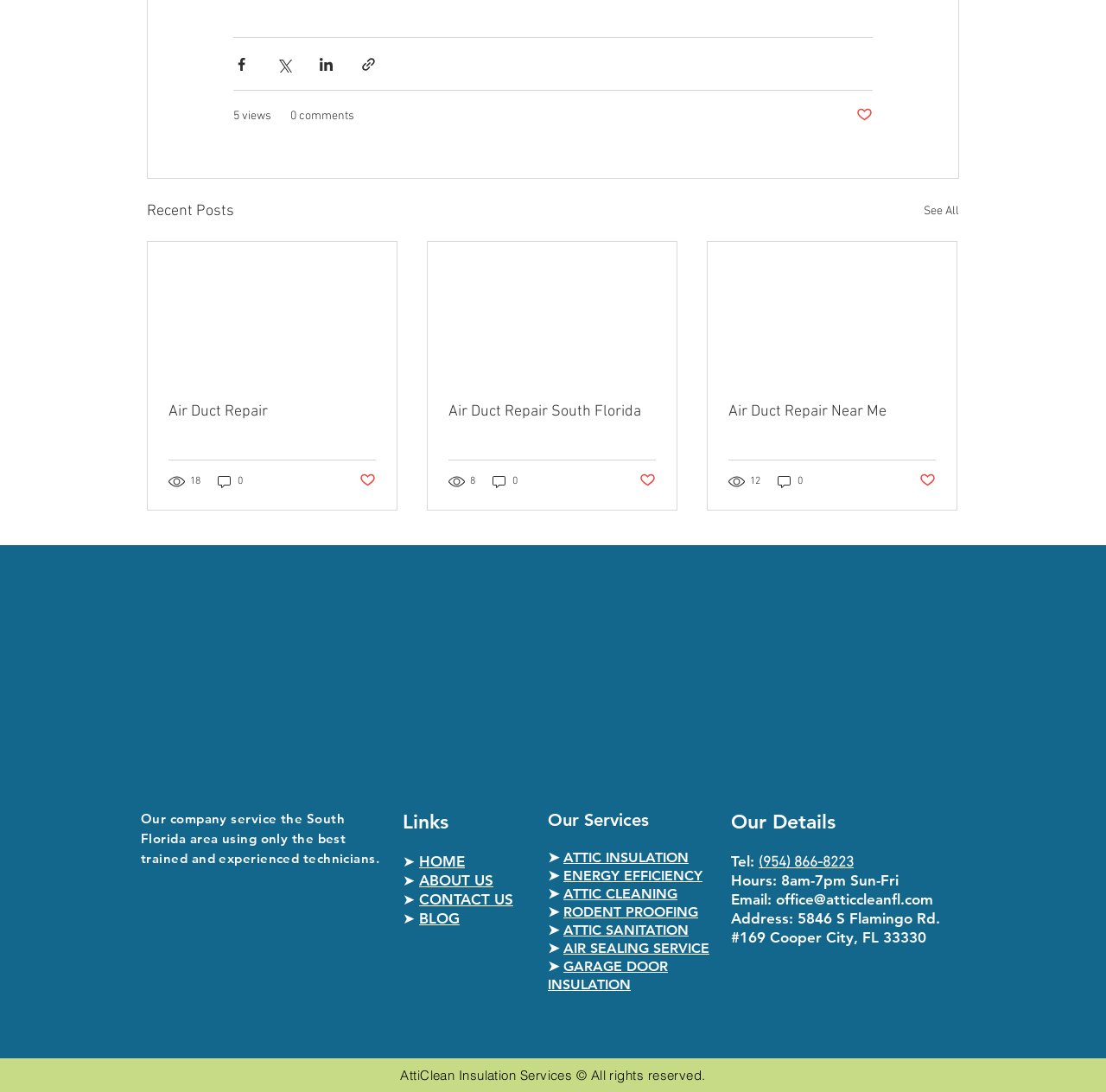Please locate the bounding box coordinates of the region I need to click to follow this instruction: "Read article about Air Duct Repair".

[0.152, 0.369, 0.34, 0.385]